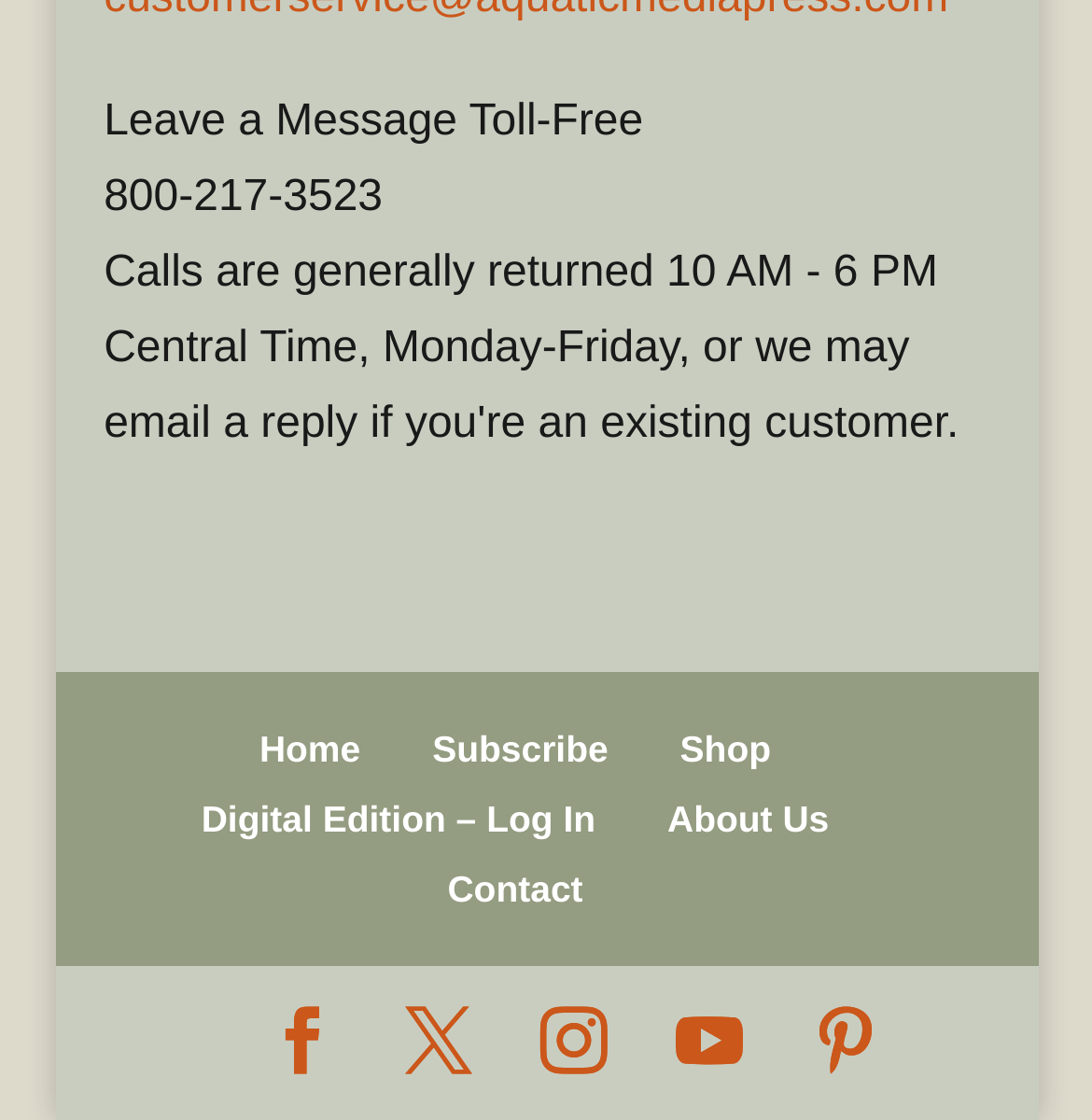Could you provide the bounding box coordinates for the portion of the screen to click to complete this instruction: "Click on Home"?

[0.238, 0.649, 0.33, 0.687]